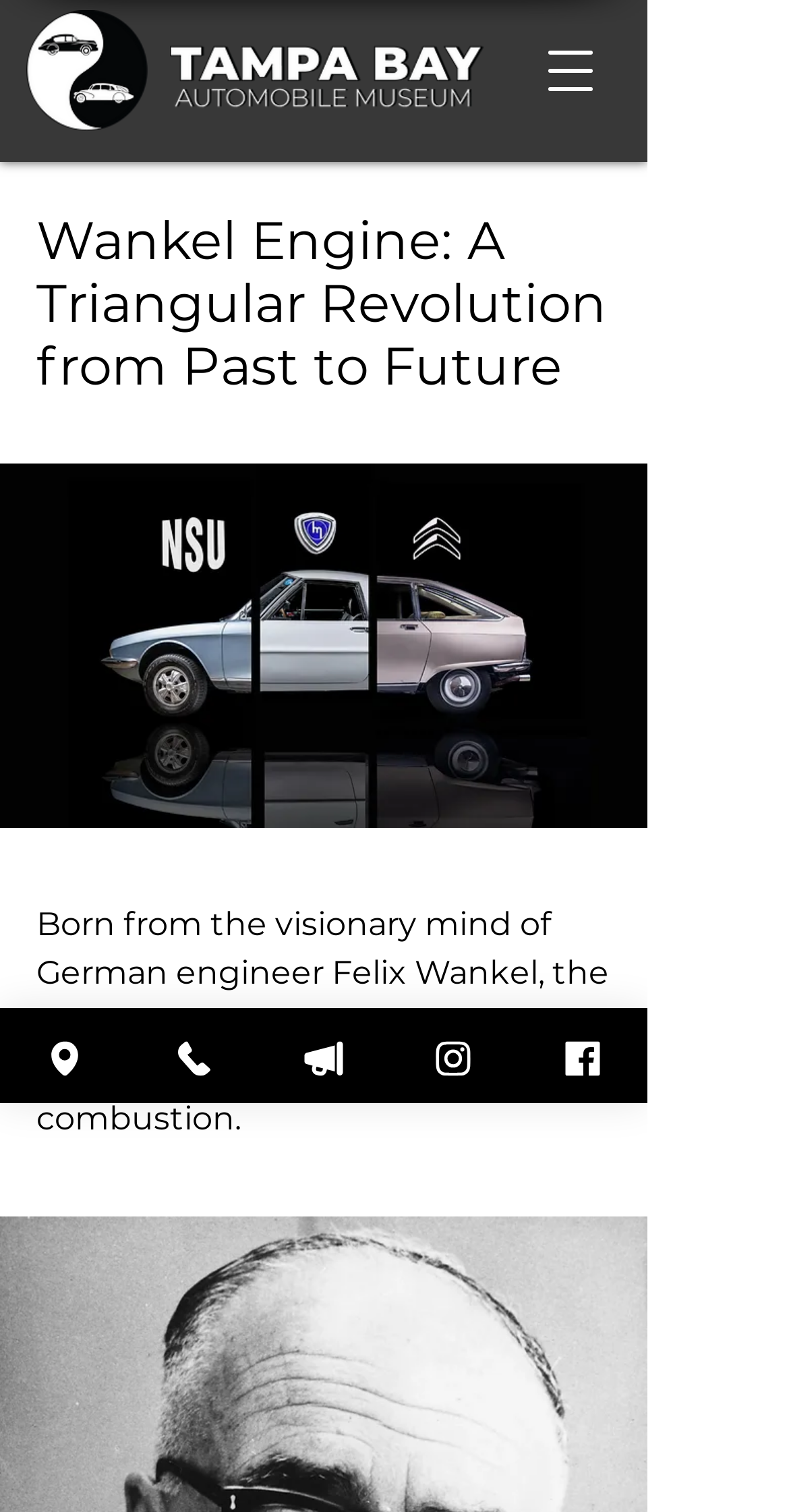What is the logo of the website?
Using the visual information, respond with a single word or phrase.

Tampa Bay Auto Museum